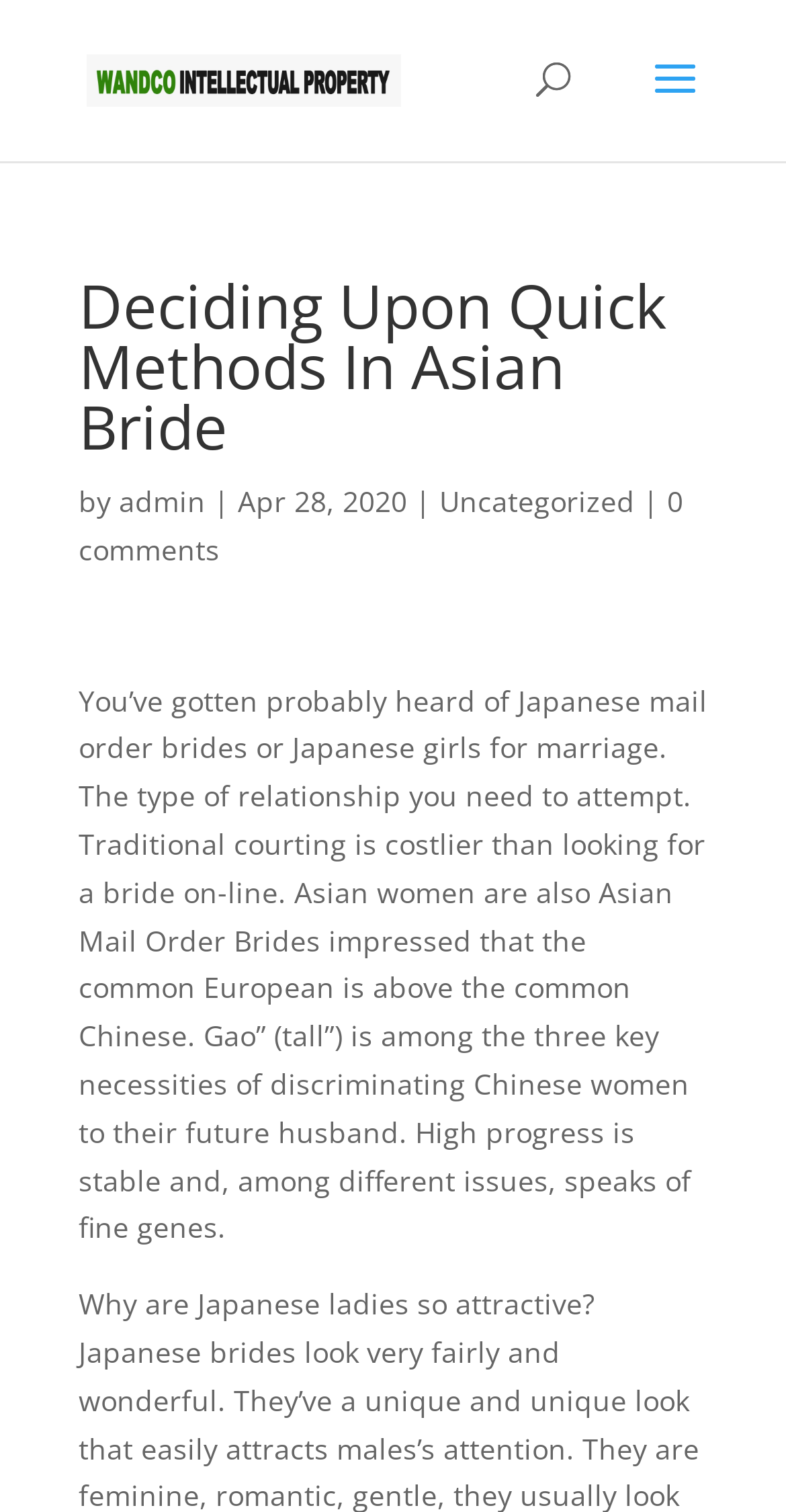How many comments does the article have?
Using the information from the image, answer the question thoroughly.

The number of comments on the article can be found by looking at the link '0 comments' which is located at the bottom of the article.